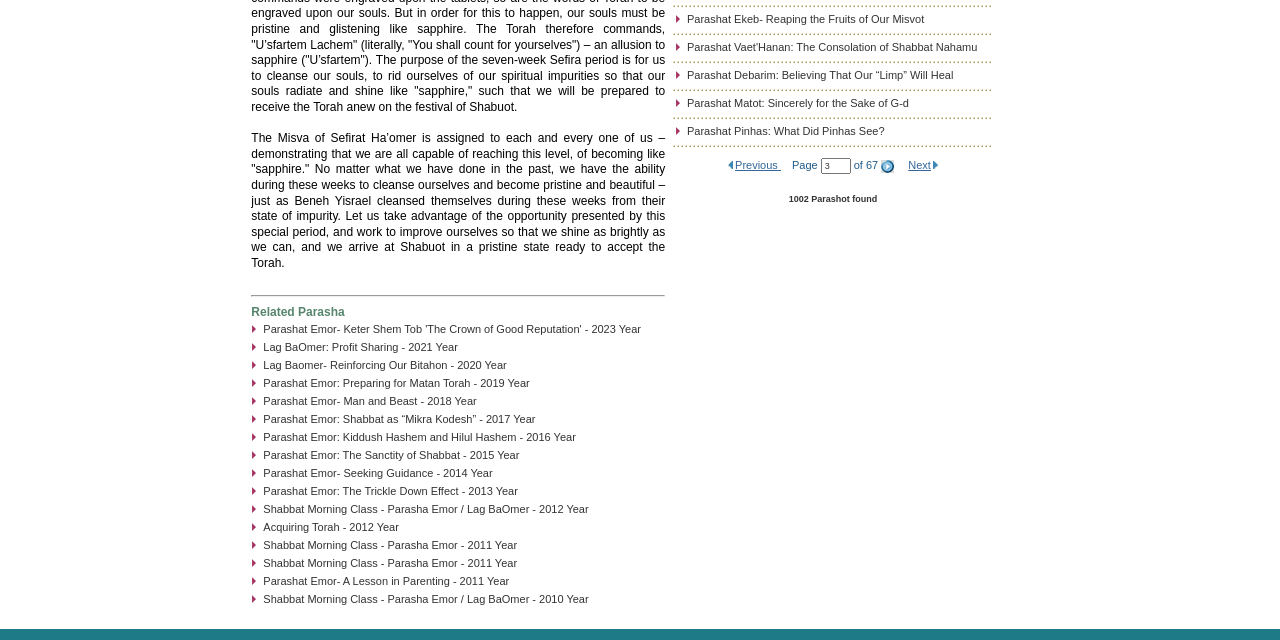Please find the bounding box for the UI element described by: "Table of Contents".

None